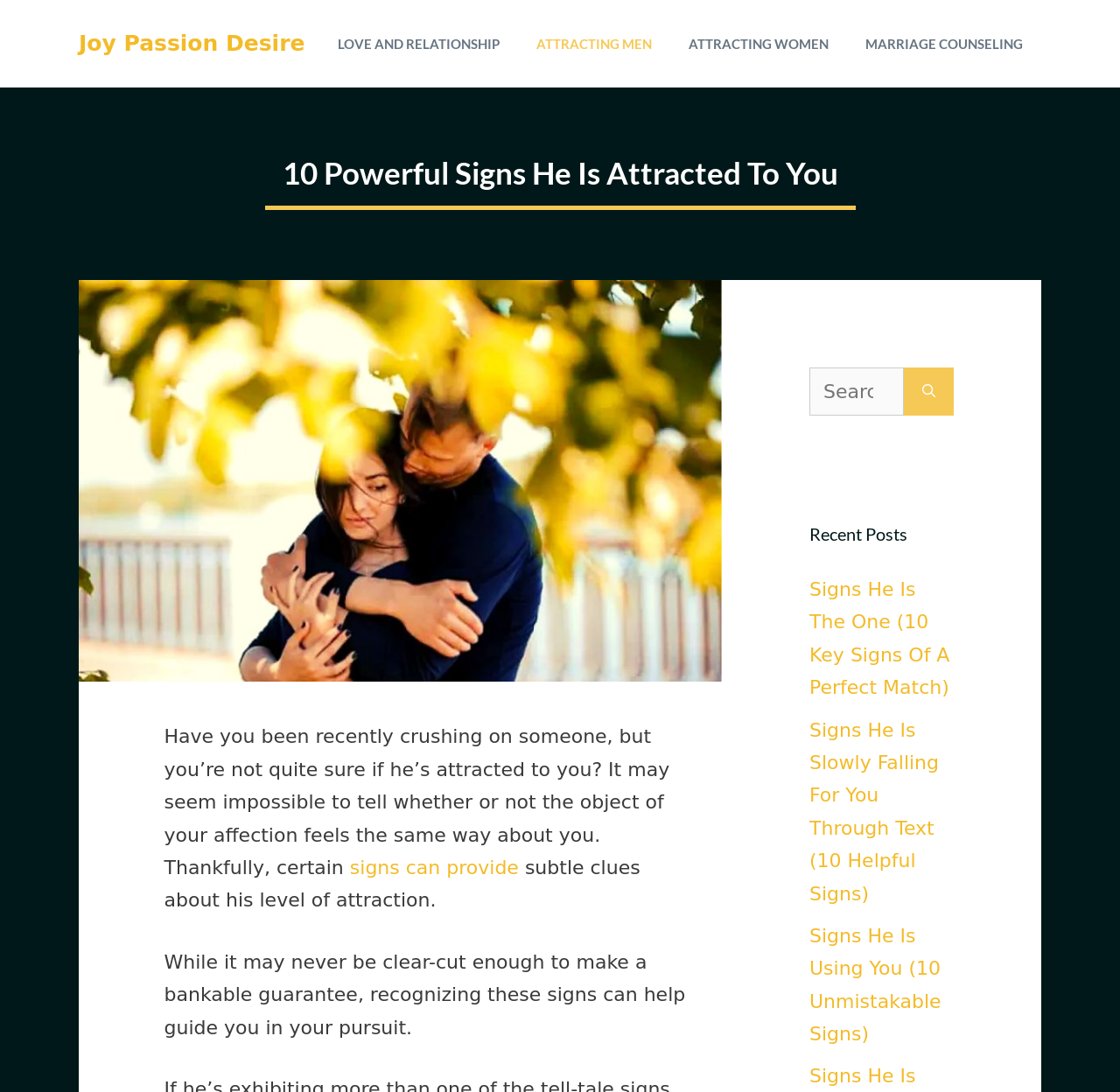What is the topic of the recent post?
Can you offer a detailed and complete answer to this question?

I looked at the 'Recent Posts' section and found the first link, which is 'Signs He Is The One (10 Key Signs Of A Perfect Match)'.